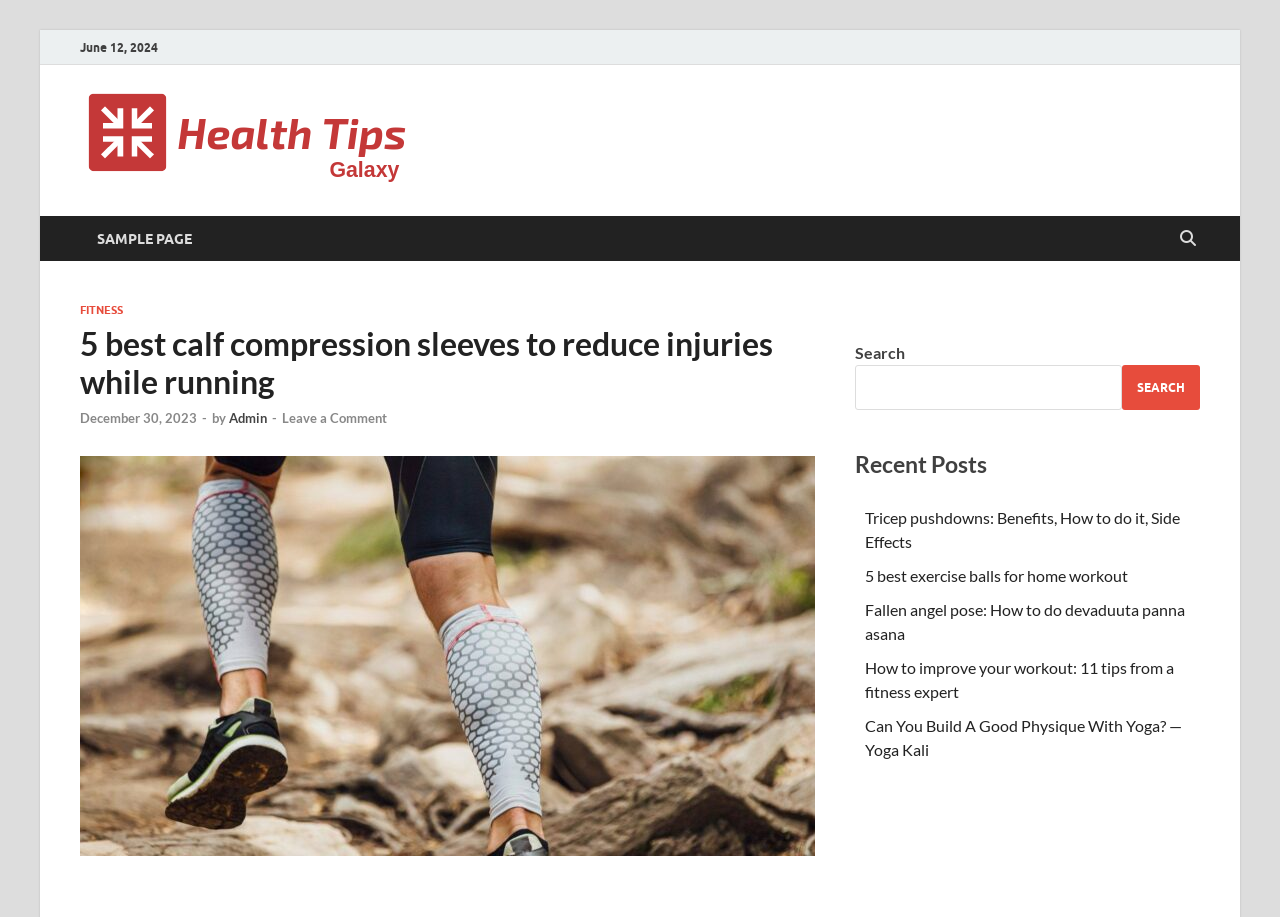Please identify the bounding box coordinates of the area I need to click to accomplish the following instruction: "Explore recent posts".

[0.676, 0.491, 0.938, 0.523]